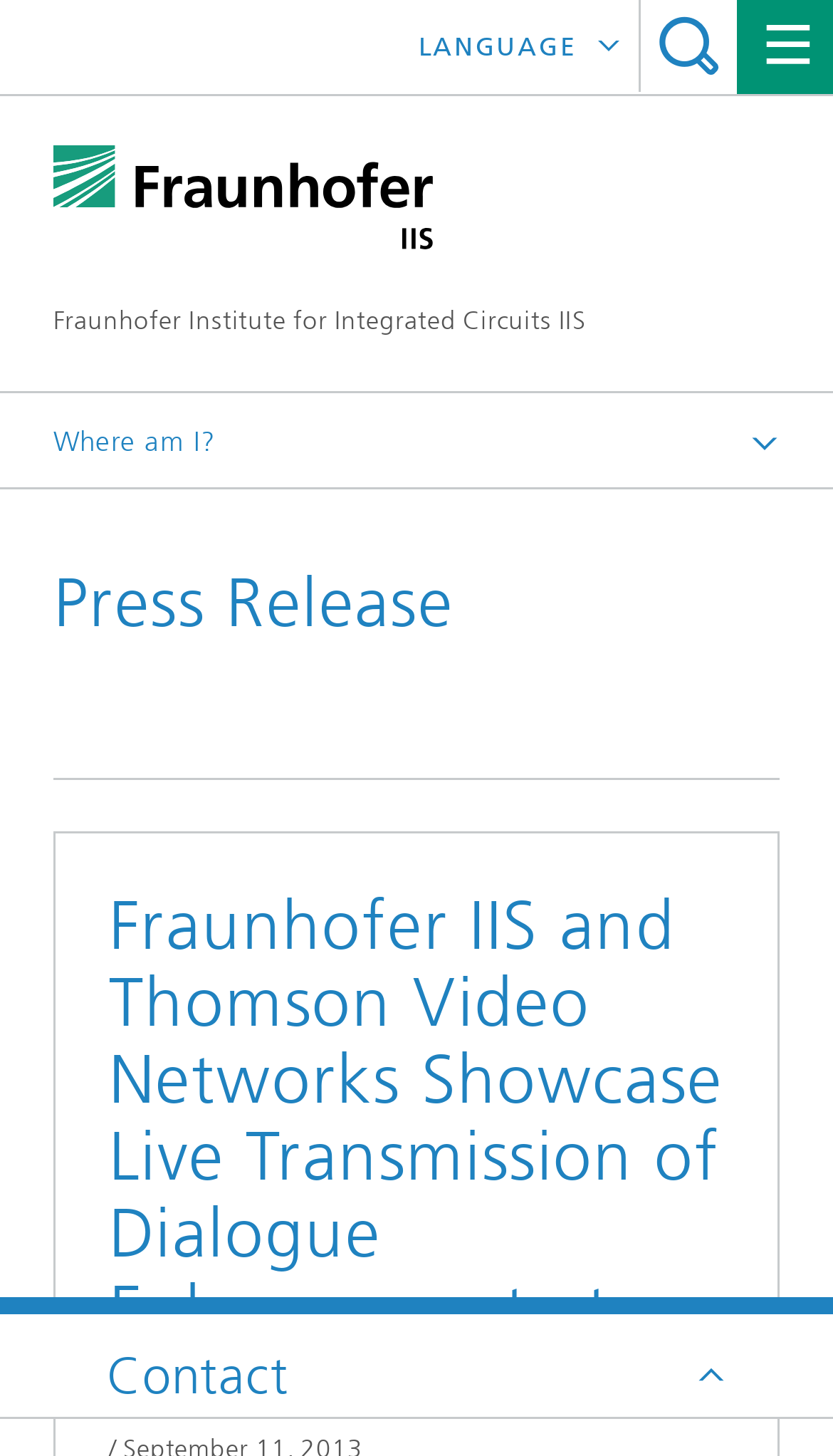Provide a brief response to the question below using a single word or phrase: 
What is the title of the press release?

Fraunhofer IIS and Thomson Video Networks Showcase Live Transmission of Dialogue Enhancement at IBC